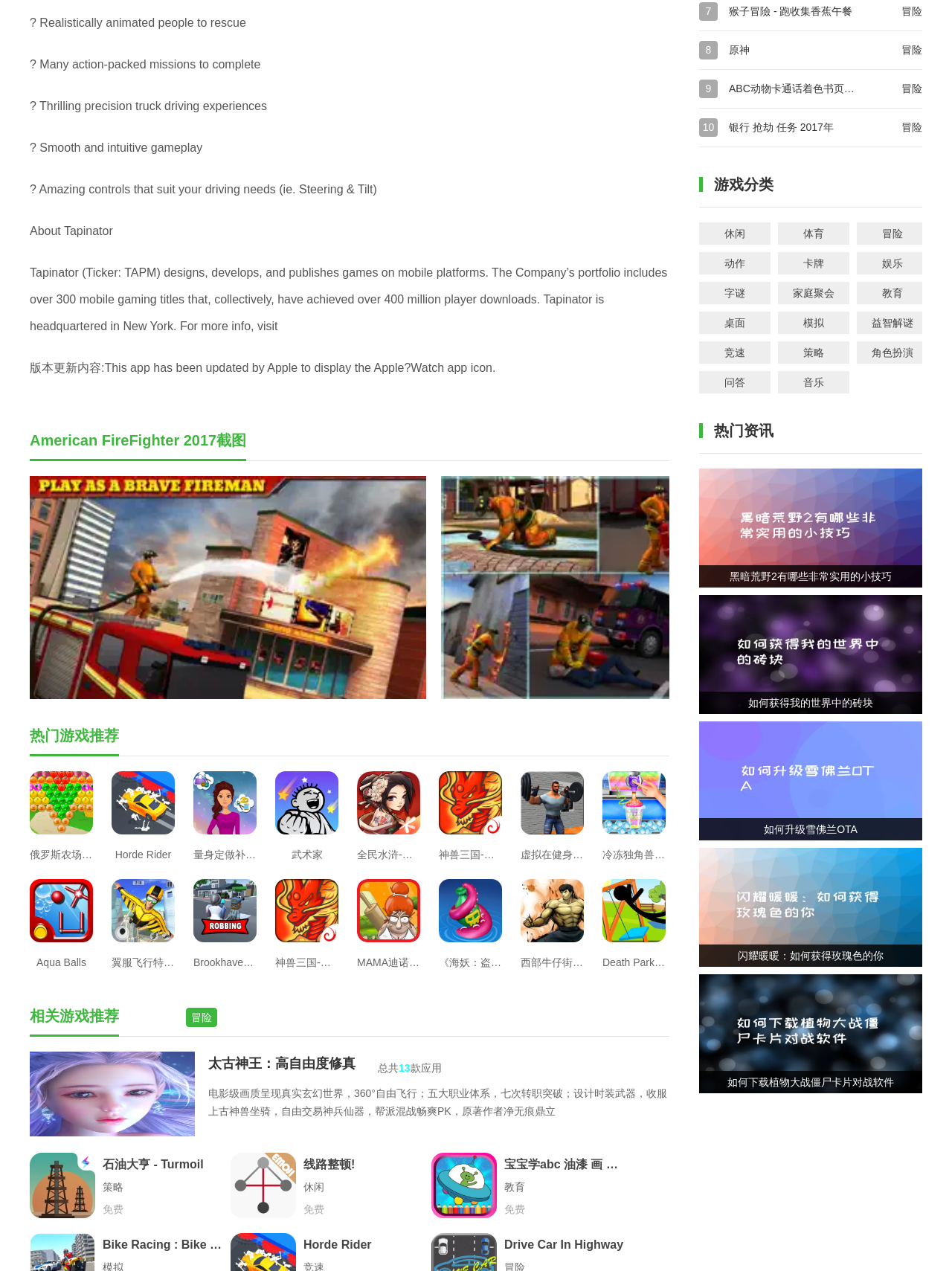Determine the bounding box coordinates of the clickable region to execute the instruction: "Search forums". The coordinates should be four float numbers between 0 and 1, denoted as [left, top, right, bottom].

None